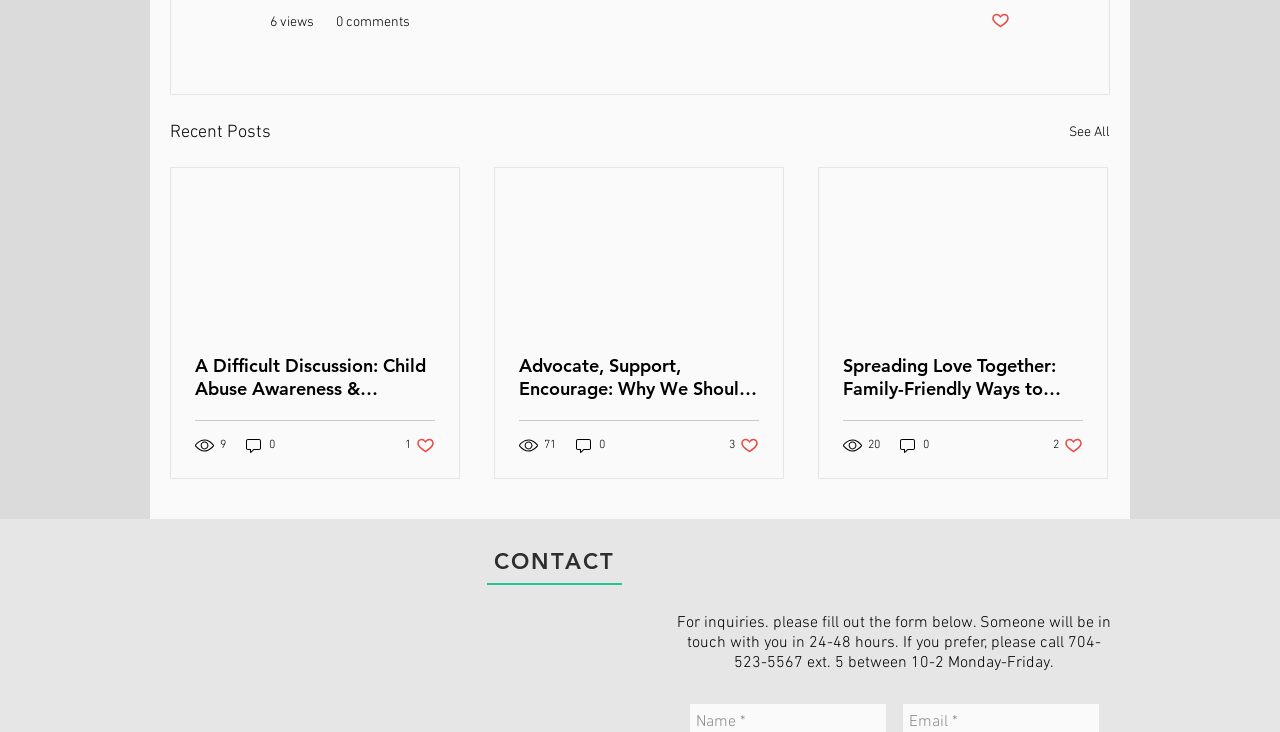Specify the bounding box coordinates of the region I need to click to perform the following instruction: "Like the post about women's mental health". The coordinates must be four float numbers in the range of 0 to 1, i.e., [left, top, right, bottom].

[0.57, 0.595, 0.593, 0.621]